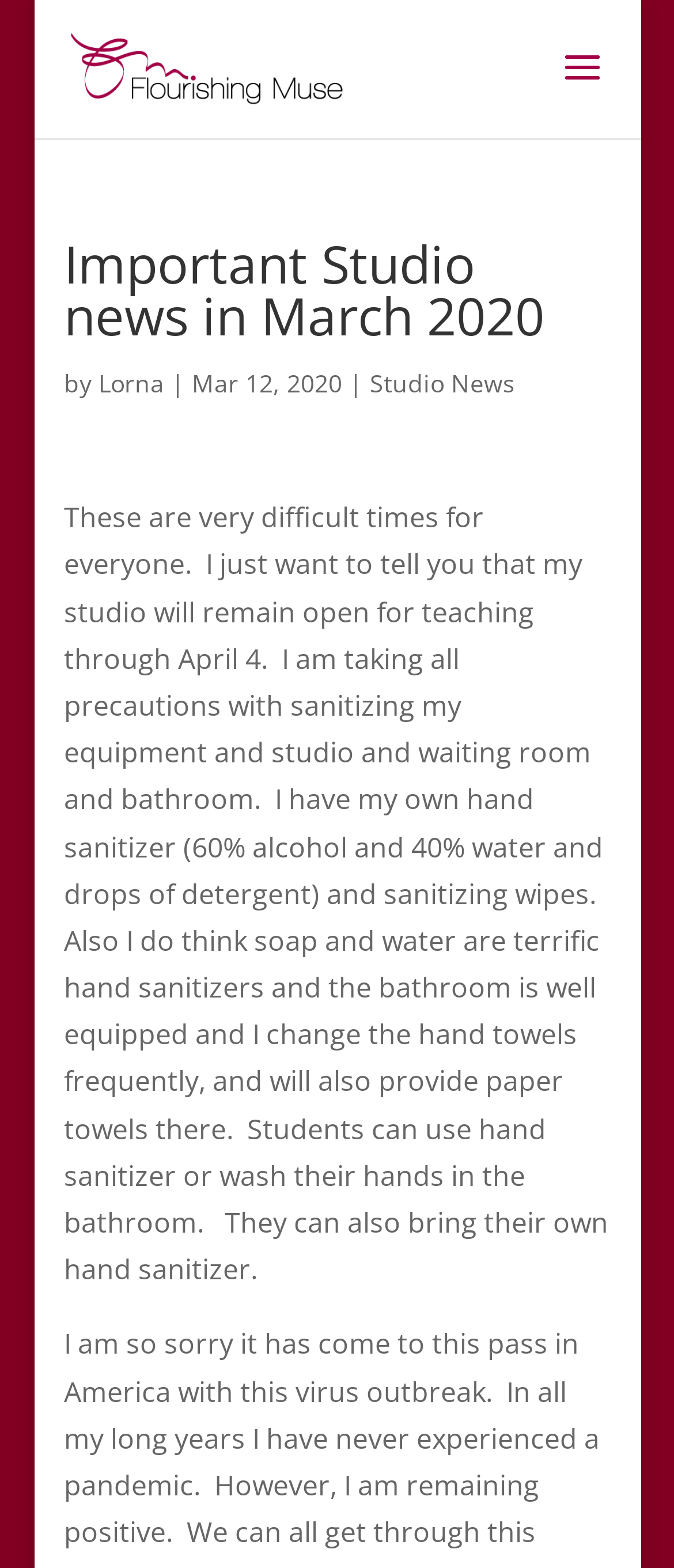Bounding box coordinates are to be given in the format (top-left x, top-left y, bottom-right x, bottom-right y). All values must be floating point numbers between 0 and 1. Provide the bounding box coordinate for the UI element described as: Lorna

[0.146, 0.234, 0.244, 0.255]